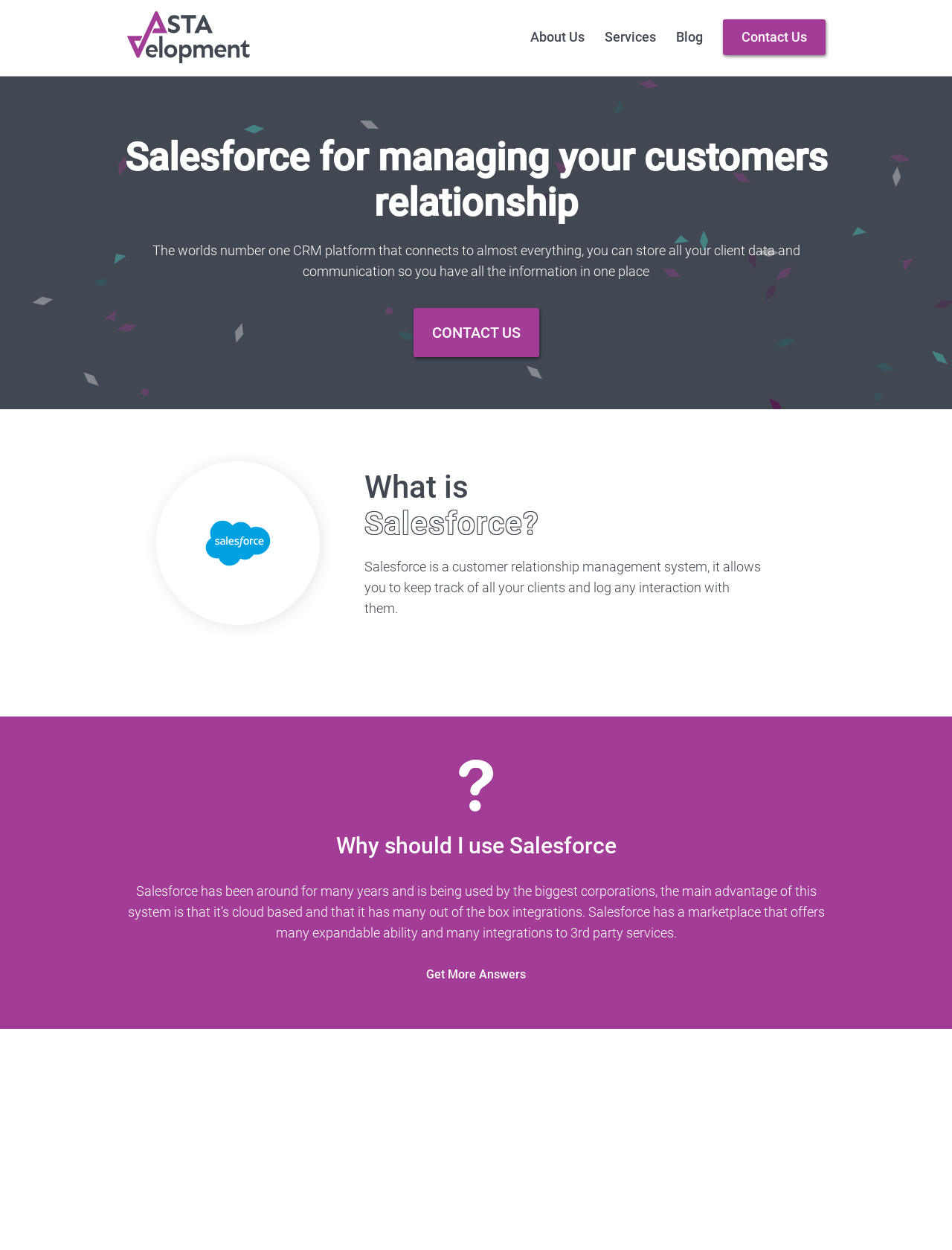Give a detailed account of the webpage's layout and content.

The webpage is about Salesforce, a customer relationship management (CRM) platform. At the top, there is a logo of Astavelopment, accompanied by a link to the company's website. Below the logo, there are four navigation links: "About Us", "Services", "Blog", and "Contact Us". 

The main content of the webpage is divided into four sections. The first section has a heading "Salesforce for managing your customers relationship" and a brief description of Salesforce as the world's number one CRM platform. There is also a call-to-action link "CONTACT US" and a small image.

The second section has a heading "What is Salesforce?" and a brief explanation of Salesforce as a customer relationship management system. This section also includes a small image.

The third section has a heading "Why should I use Salesforce" and a detailed description of the advantages of using Salesforce, including its cloud-based nature and out-of-the-box integrations. There is also a link "Get More Answers" in this section.

The fourth and final section has a heading "Need any help?" and a description of the development services provided by Astavelopment to integrate Salesforce with other services and automate solutions to improve Salesforce usage.